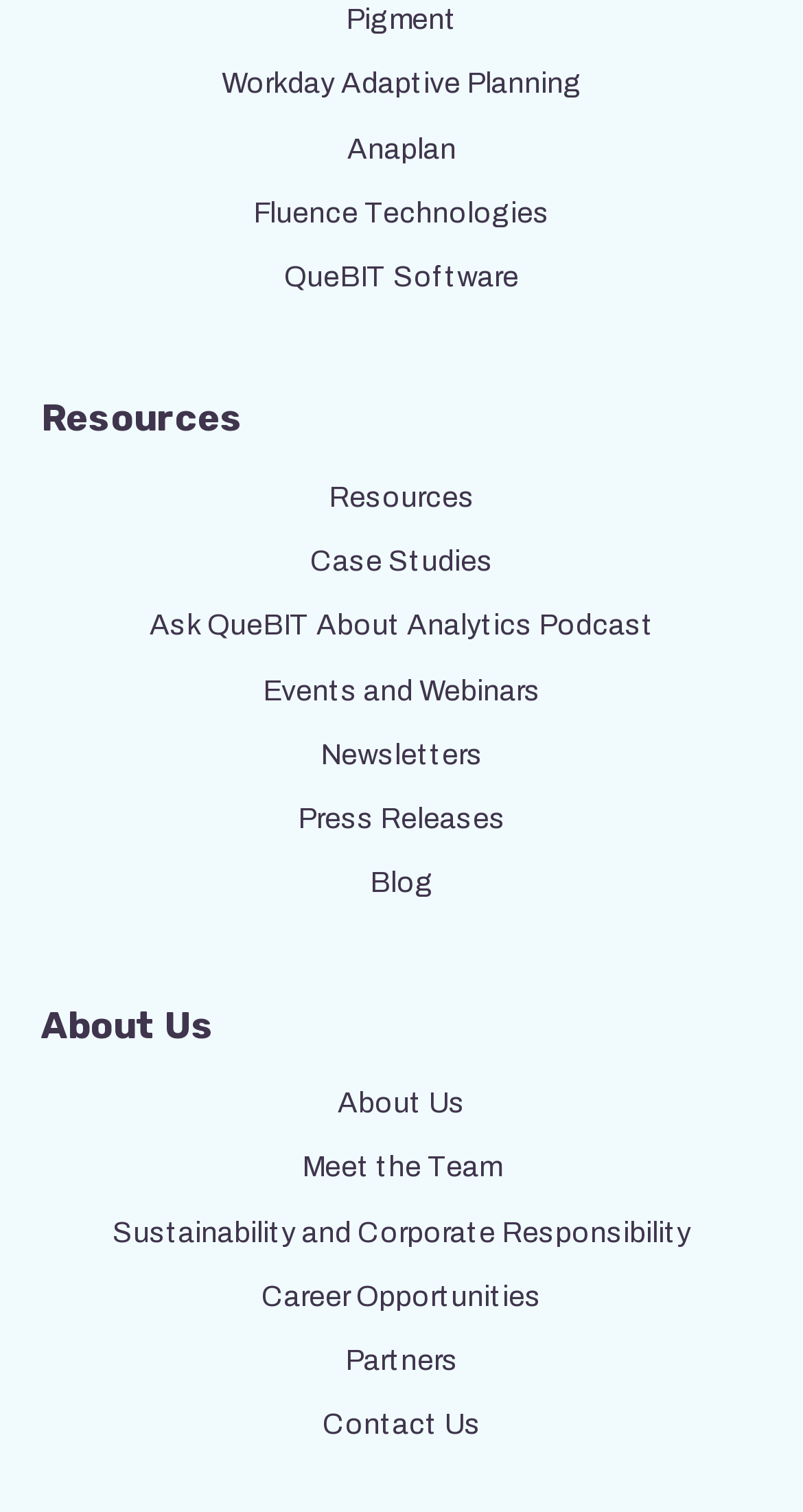Determine the bounding box coordinates of the clickable element necessary to fulfill the instruction: "Click on the 'About Us' link". Provide the coordinates as four float numbers within the 0 to 1 range, i.e., [left, top, right, bottom].

None